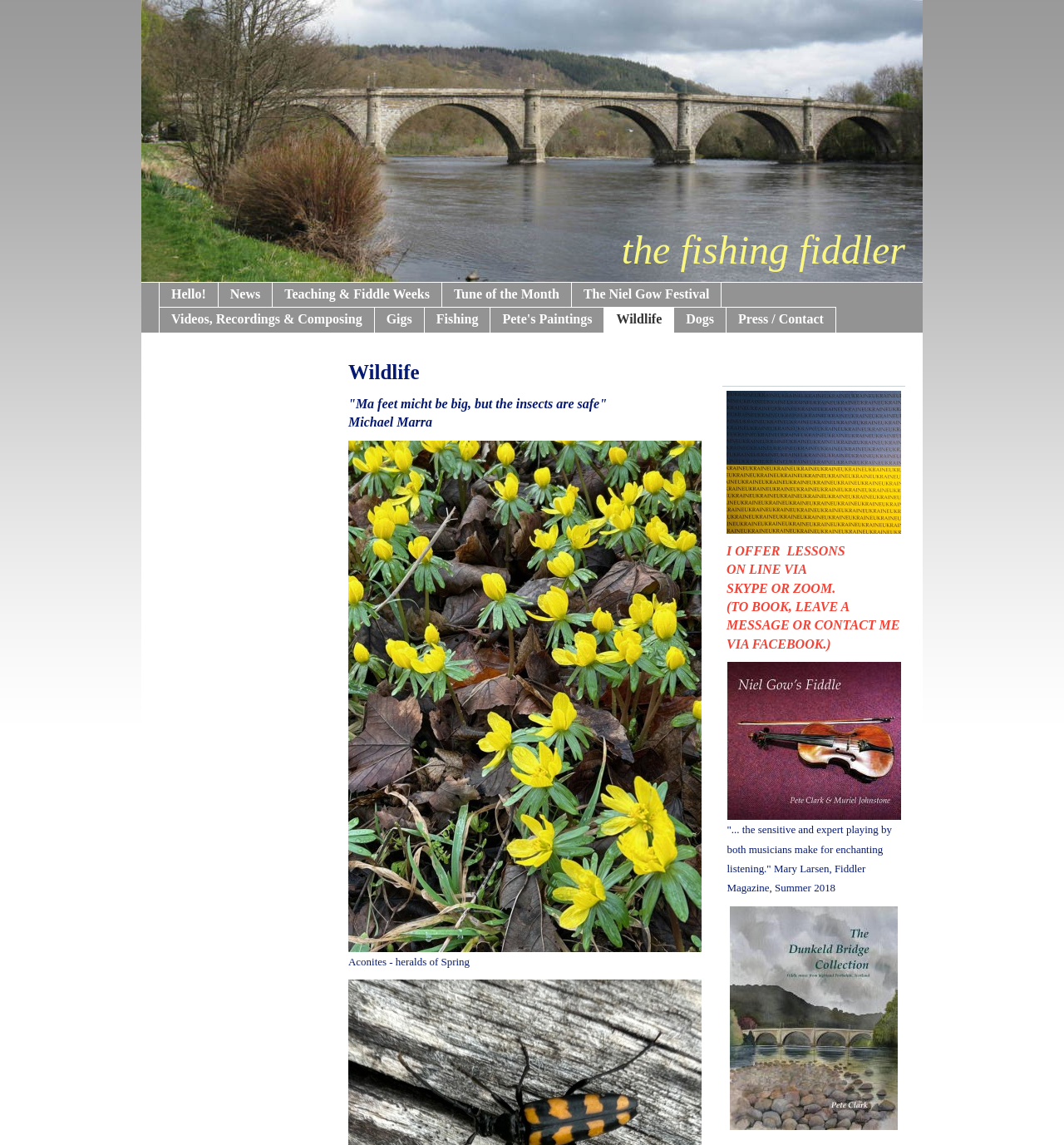Locate the bounding box coordinates of the element that should be clicked to execute the following instruction: "Check out Aconites - heralds of Spring".

[0.327, 0.385, 0.659, 0.831]